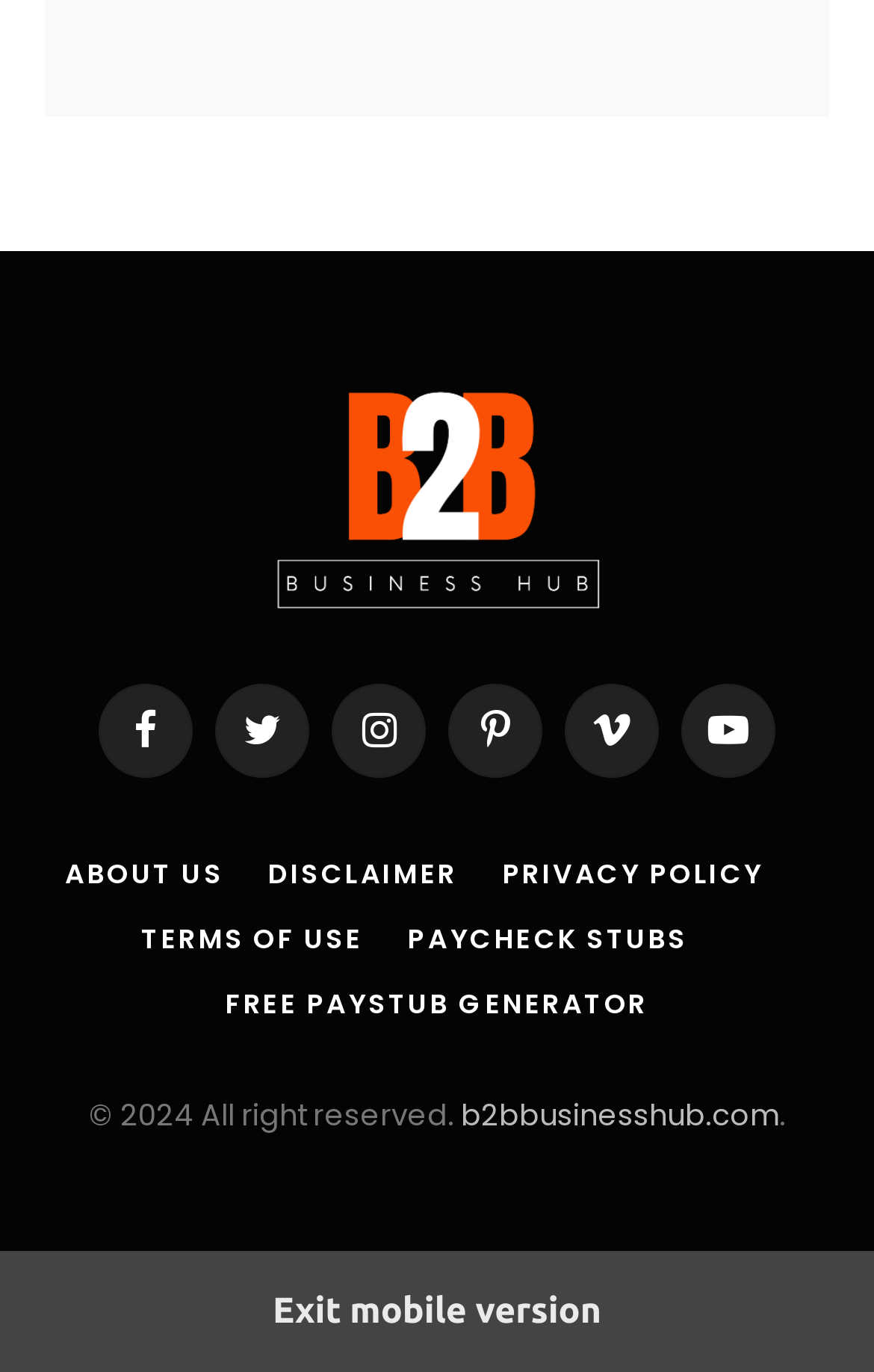How many social media links are there?
Please respond to the question with a detailed and informative answer.

I counted the number of social media links by looking at the links with icons, which are Facebook, Twitter, Instagram, Pinterest, Vimeo, and YouTube.